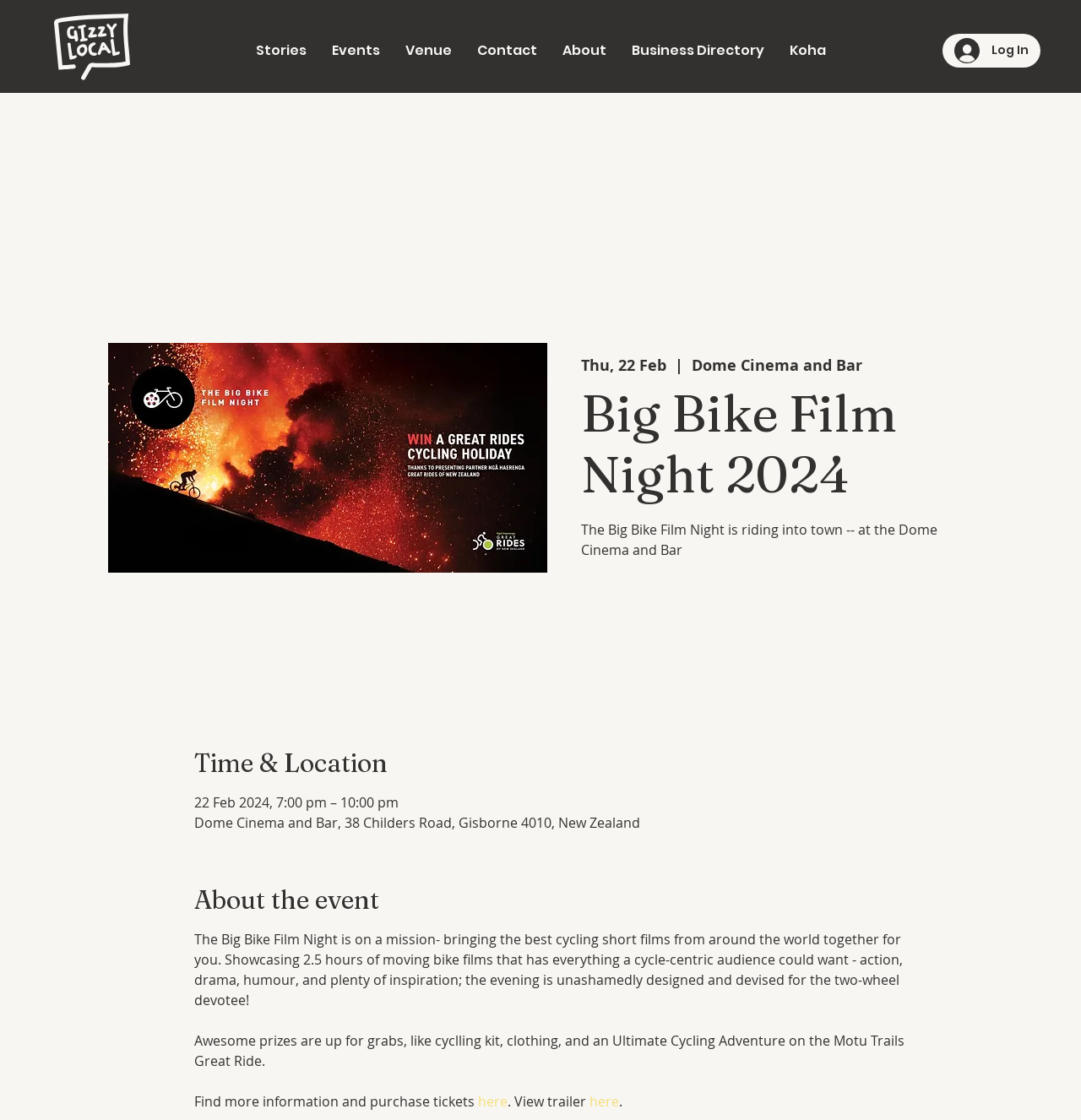Please identify the bounding box coordinates of where to click in order to follow the instruction: "Go to the Events page".

[0.295, 0.023, 0.363, 0.068]